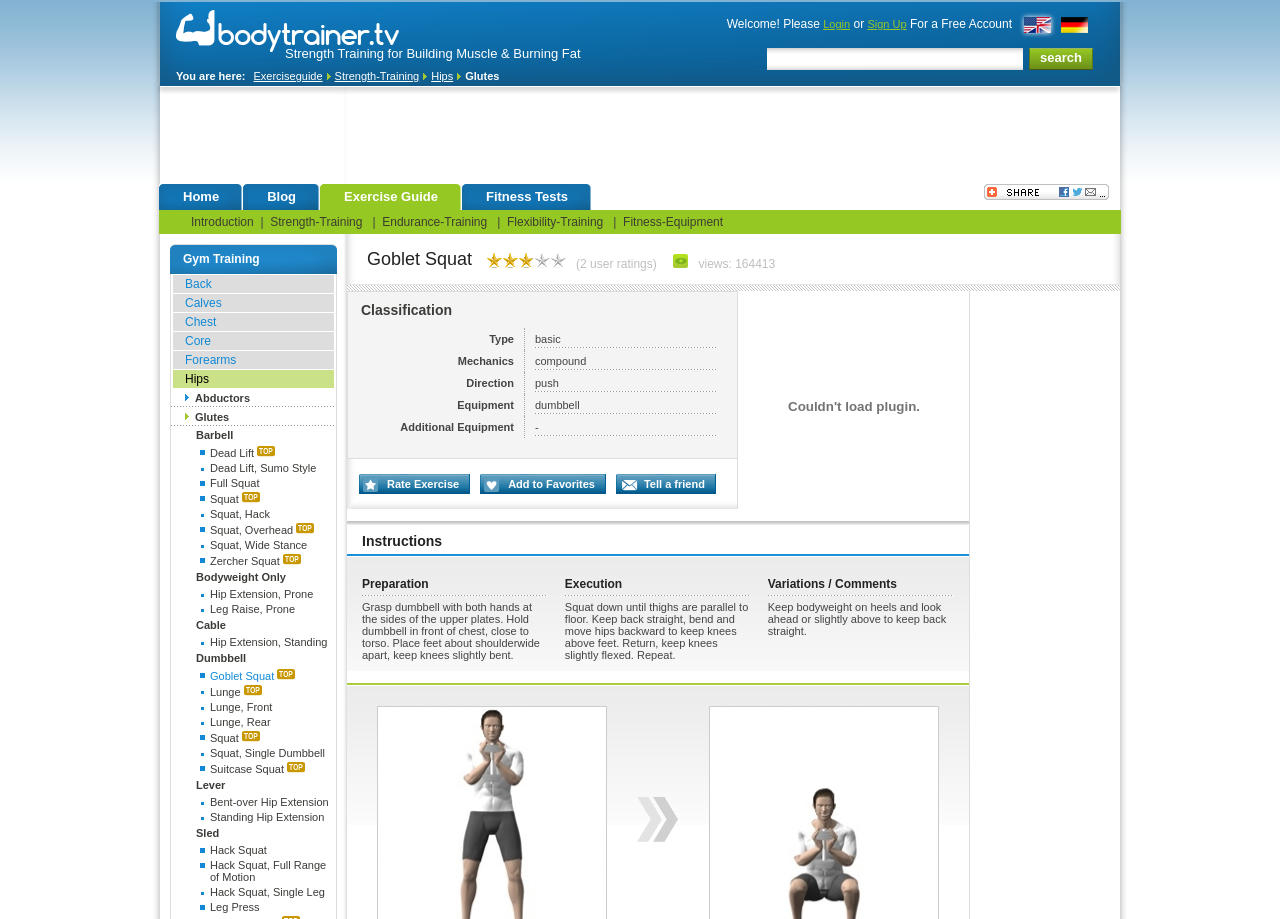Find the bounding box coordinates of the element you need to click on to perform this action: 'Click on the 'Goblet Squat, Dumbbell' link'. The coordinates should be represented by four float values between 0 and 1, in the format [left, top, right, bottom].

[0.134, 0.01, 0.391, 0.067]